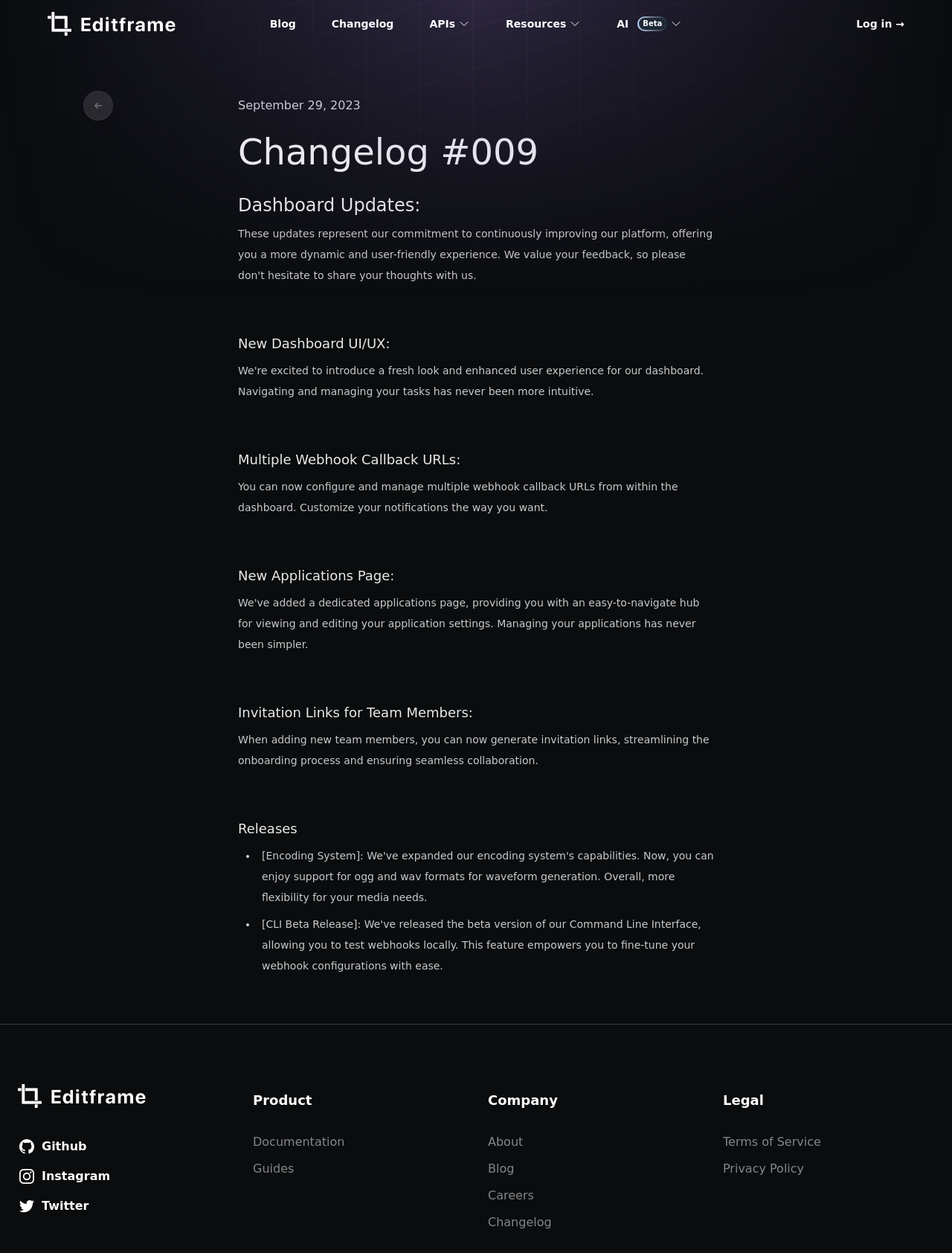Please locate the bounding box coordinates of the element that should be clicked to complete the given instruction: "Read about product".

[0.266, 0.87, 0.488, 0.887]